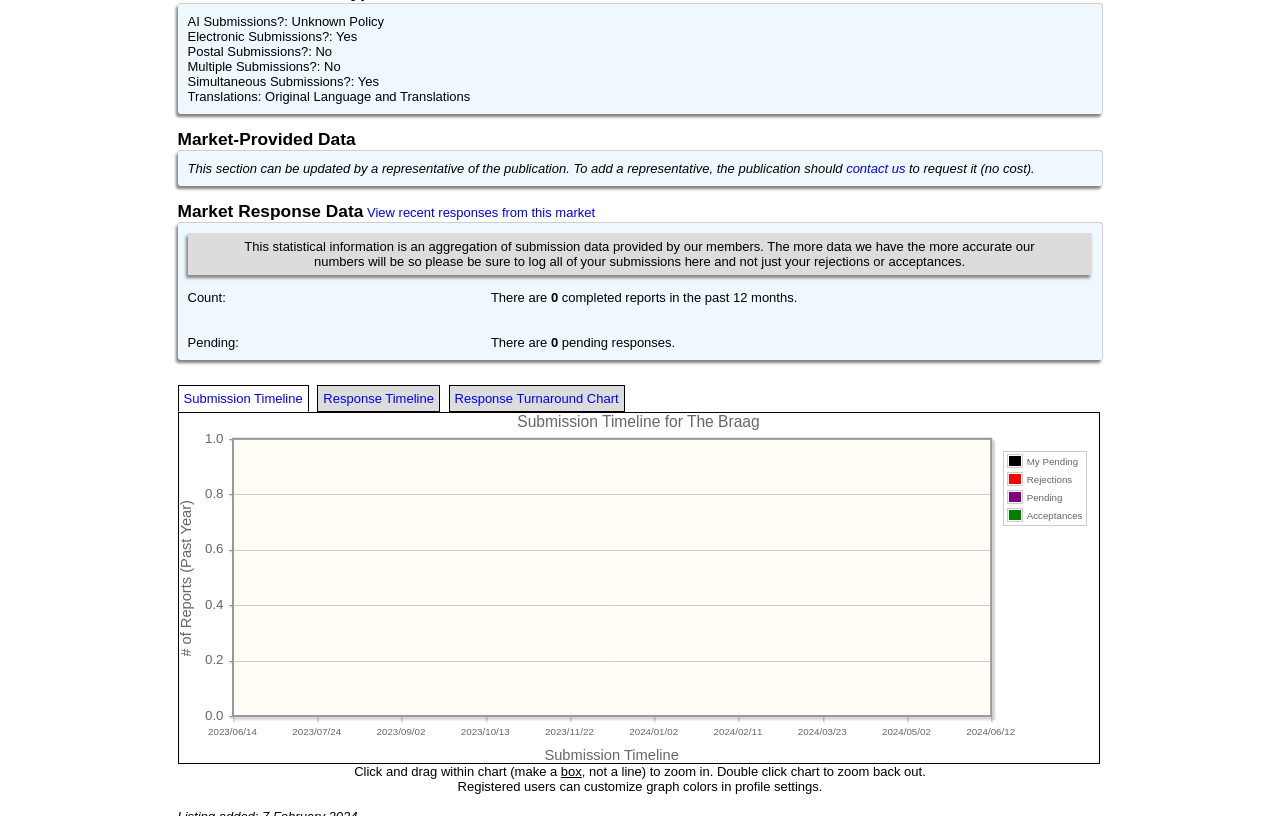Provide the bounding box coordinates of the HTML element described as: "Response Turnaround Chart". The bounding box coordinates should be four float numbers between 0 and 1, i.e., [left, top, right, bottom].

[0.355, 0.48, 0.483, 0.498]